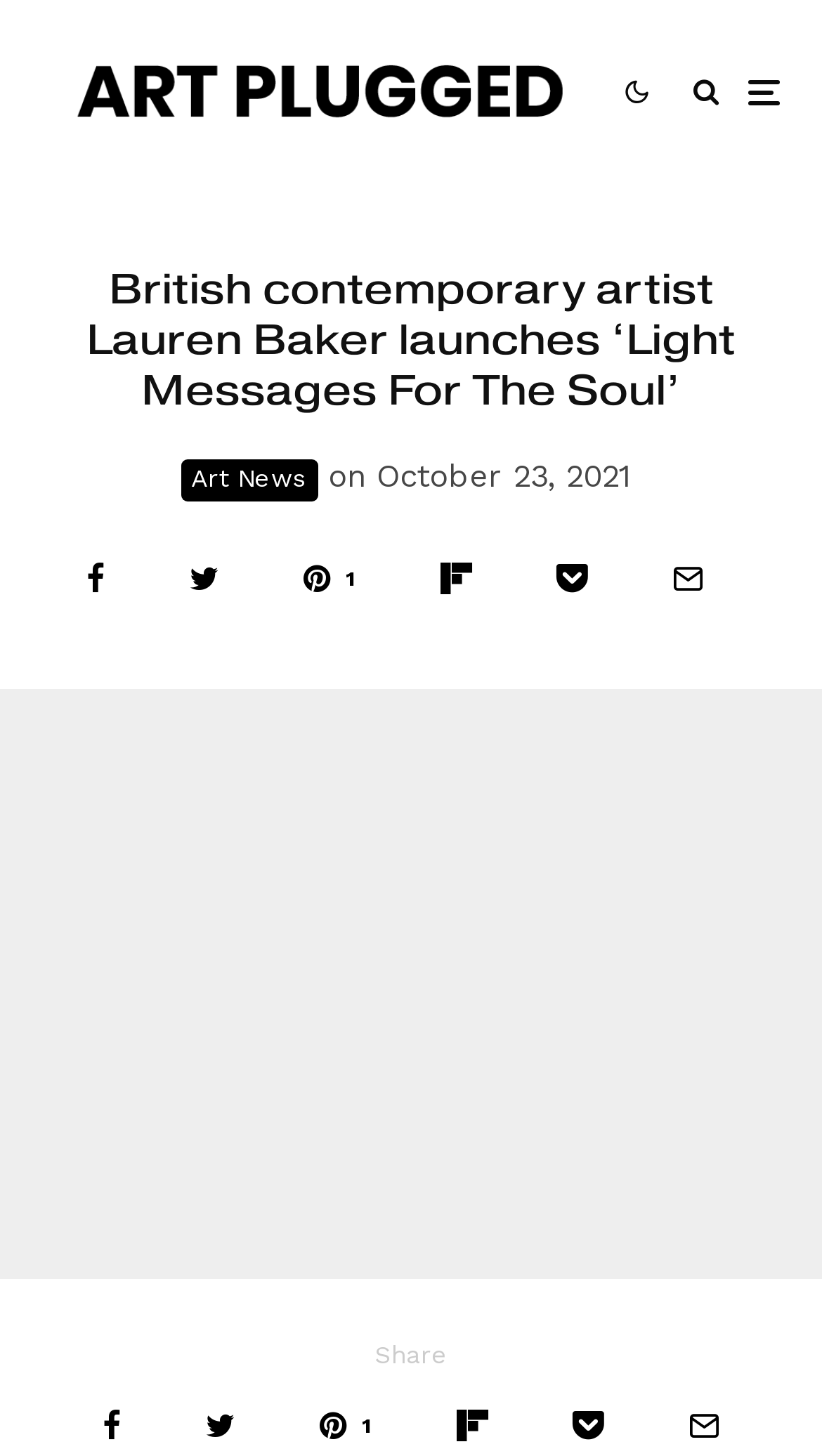Utilize the information from the image to answer the question in detail:
How many sharing options are available?

There are six sharing options available, including Share, Tweet, Pin, Share, Save, and Email. These options are provided to allow users to easily share the article on various platforms.